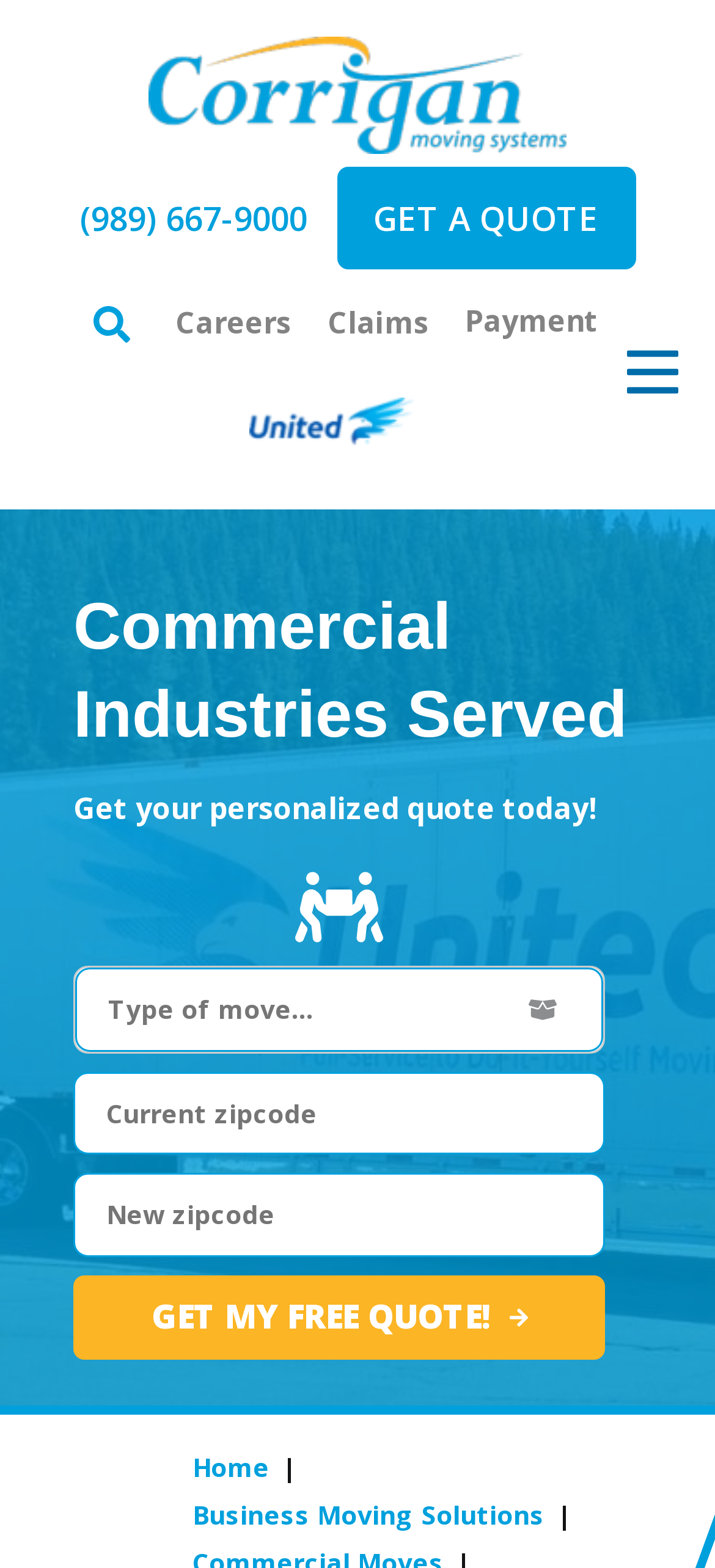By analyzing the image, answer the following question with a detailed response: How many types of moving services are mentioned?

I found the types of moving services by looking at the top navigation bar, where I saw links to 'Residential', 'Business', and 'Moving Tools'. These are likely the three types of moving services offered by the company.